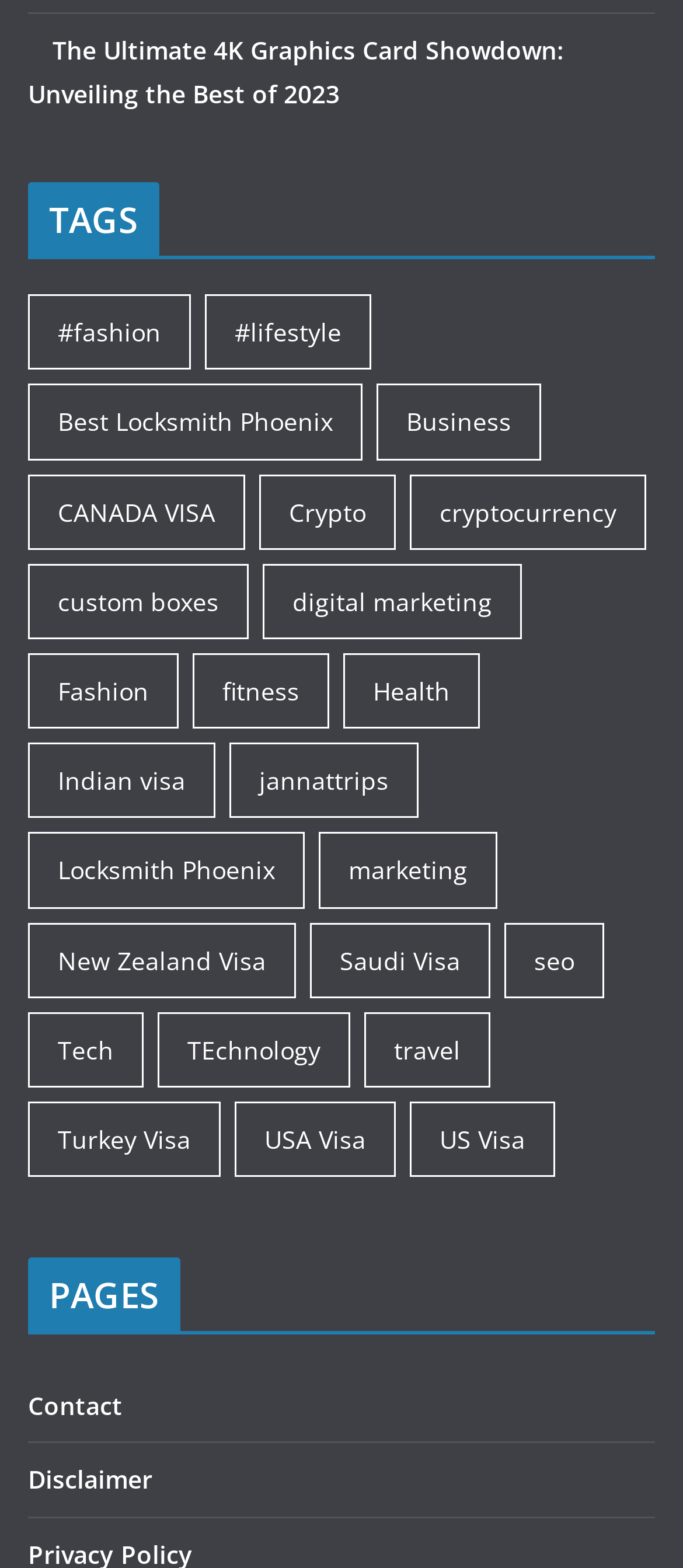Please answer the following query using a single word or phrase: 
What is the second category from the top?

lifestyle